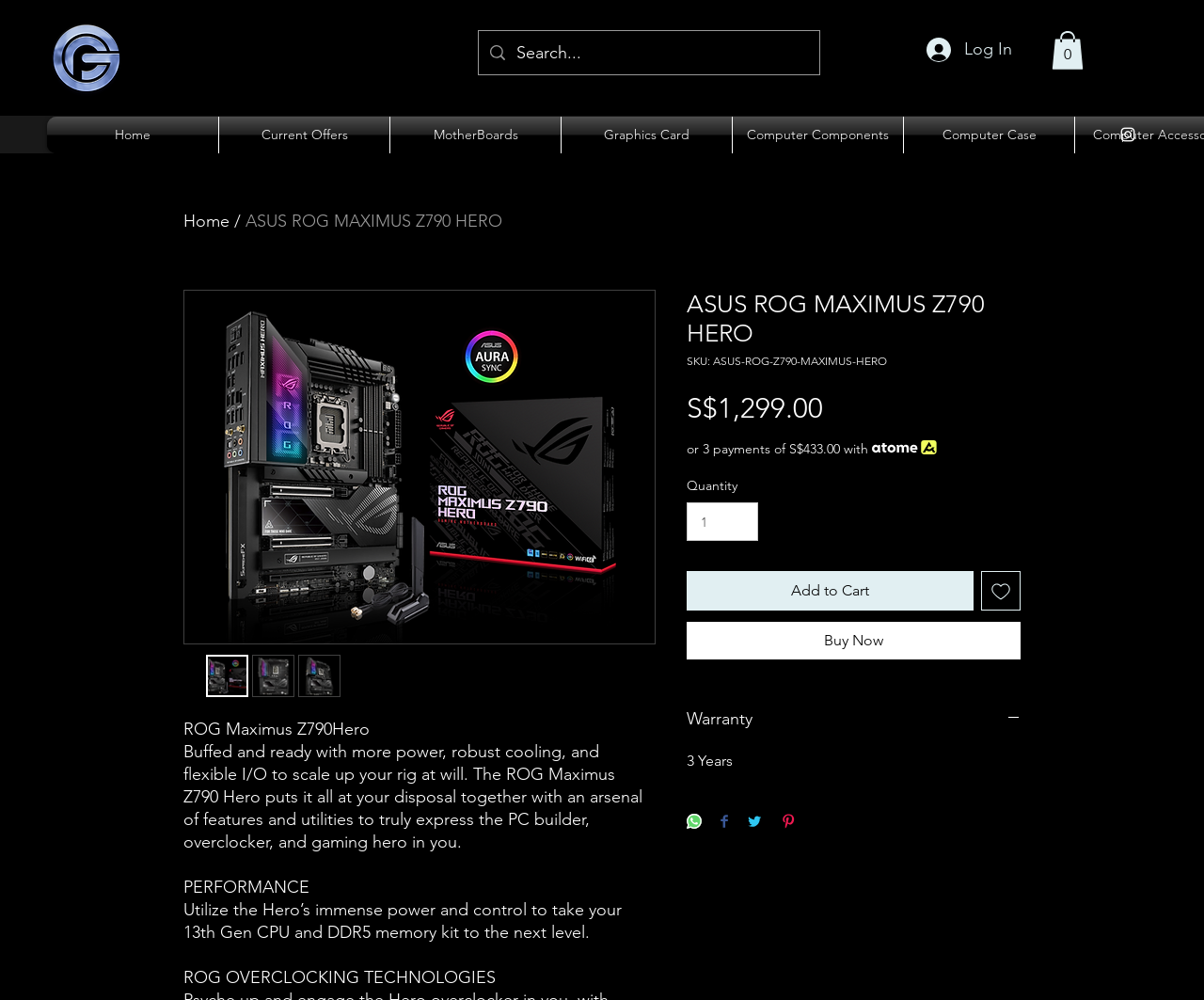Please locate the bounding box coordinates of the region I need to click to follow this instruction: "Search for products".

[0.398, 0.031, 0.68, 0.074]